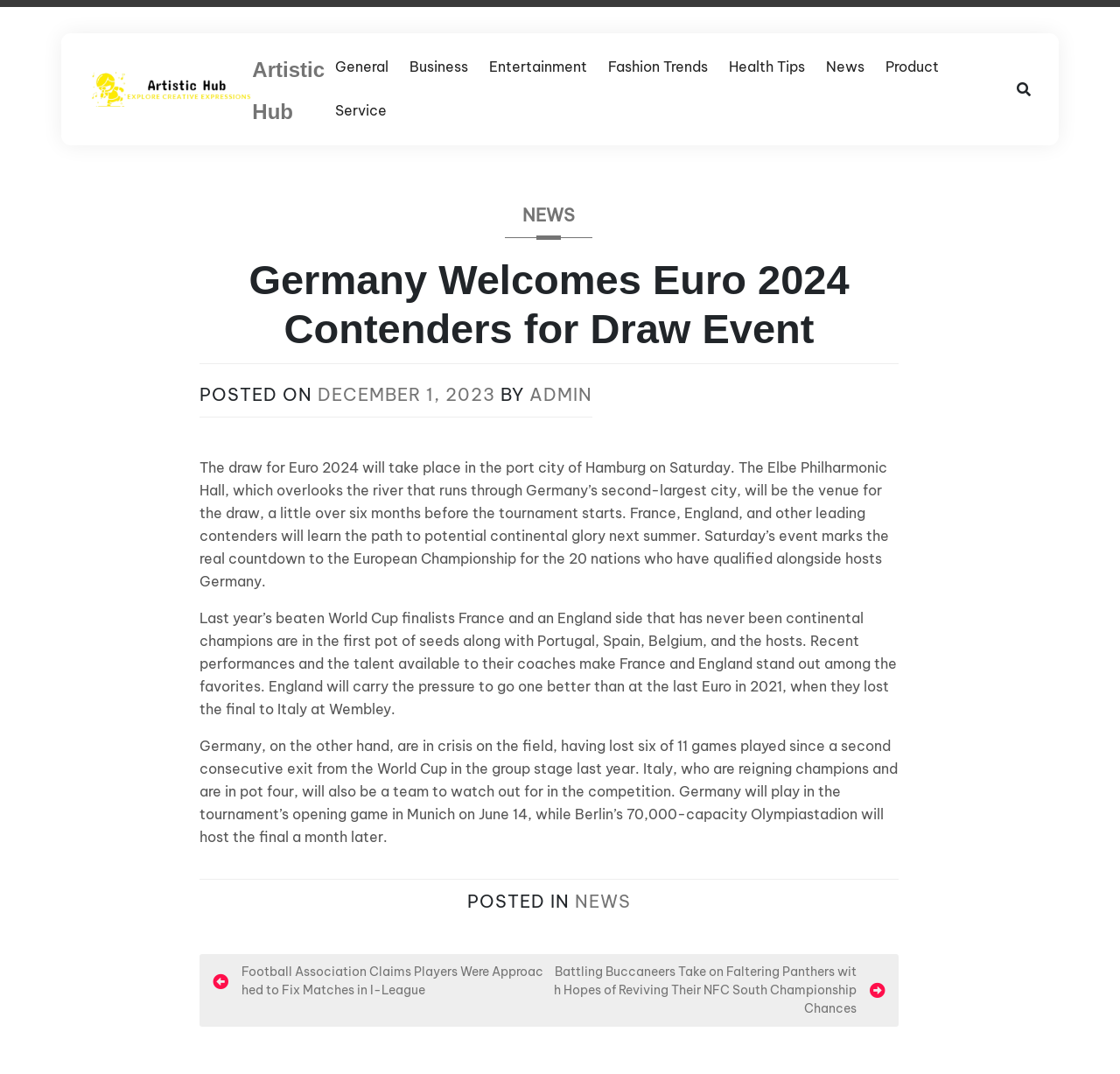Use one word or a short phrase to answer the question provided: 
Who are the reigning champions of the European Championship?

Italy